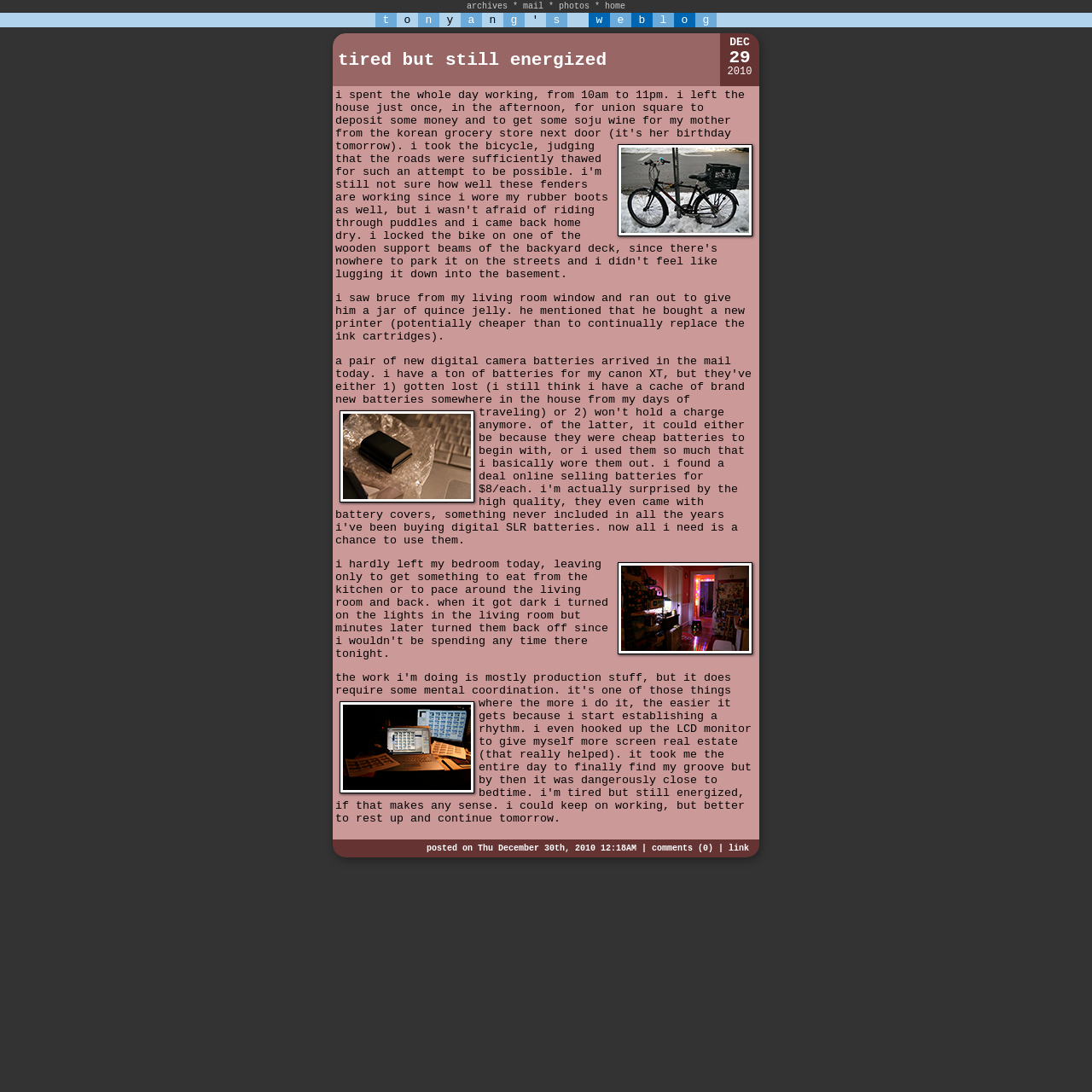Please answer the following question using a single word or phrase: 
What is the author's current state?

tired but still energized